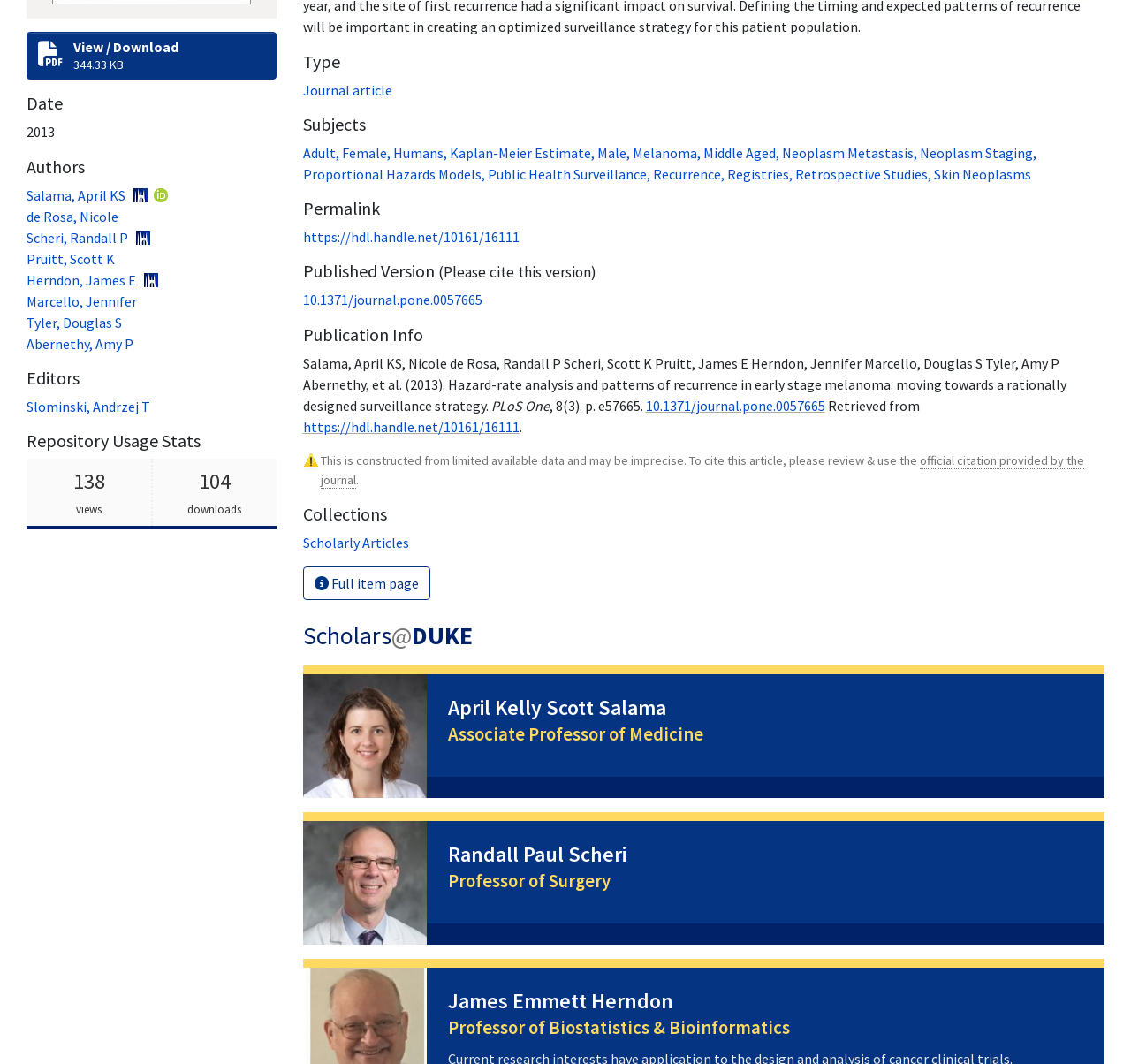Identify the bounding box of the UI element described as follows: "parent_node: April Kelly Scott Salama". Provide the coordinates as four float numbers in the range of 0 to 1 [left, top, right, bottom].

[0.268, 0.634, 0.377, 0.75]